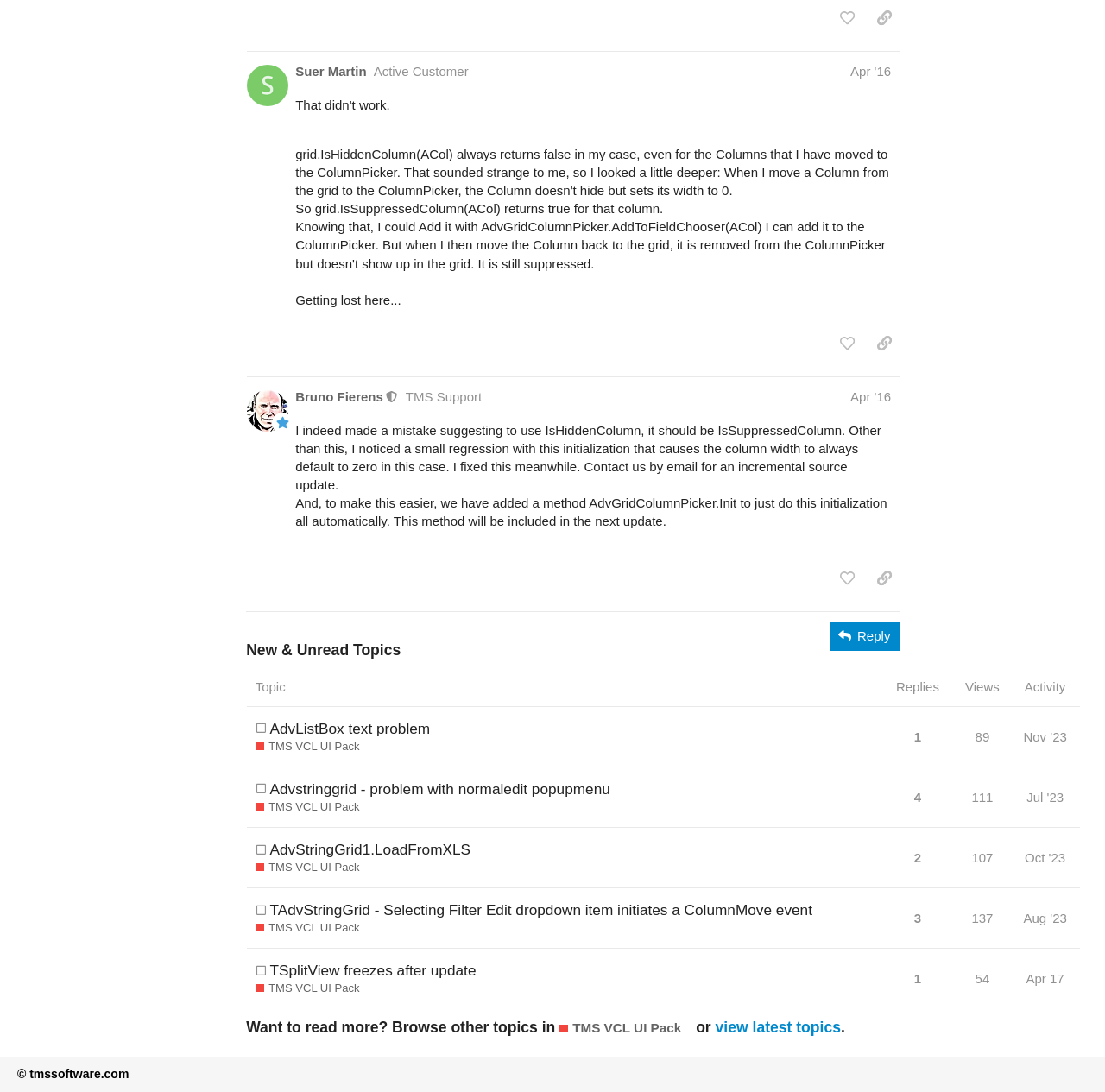Who is the author of the post with the topic 'AdvListBox text problem TMS VCL UI Pack'?
Respond with a short answer, either a single word or a phrase, based on the image.

Suer Martin